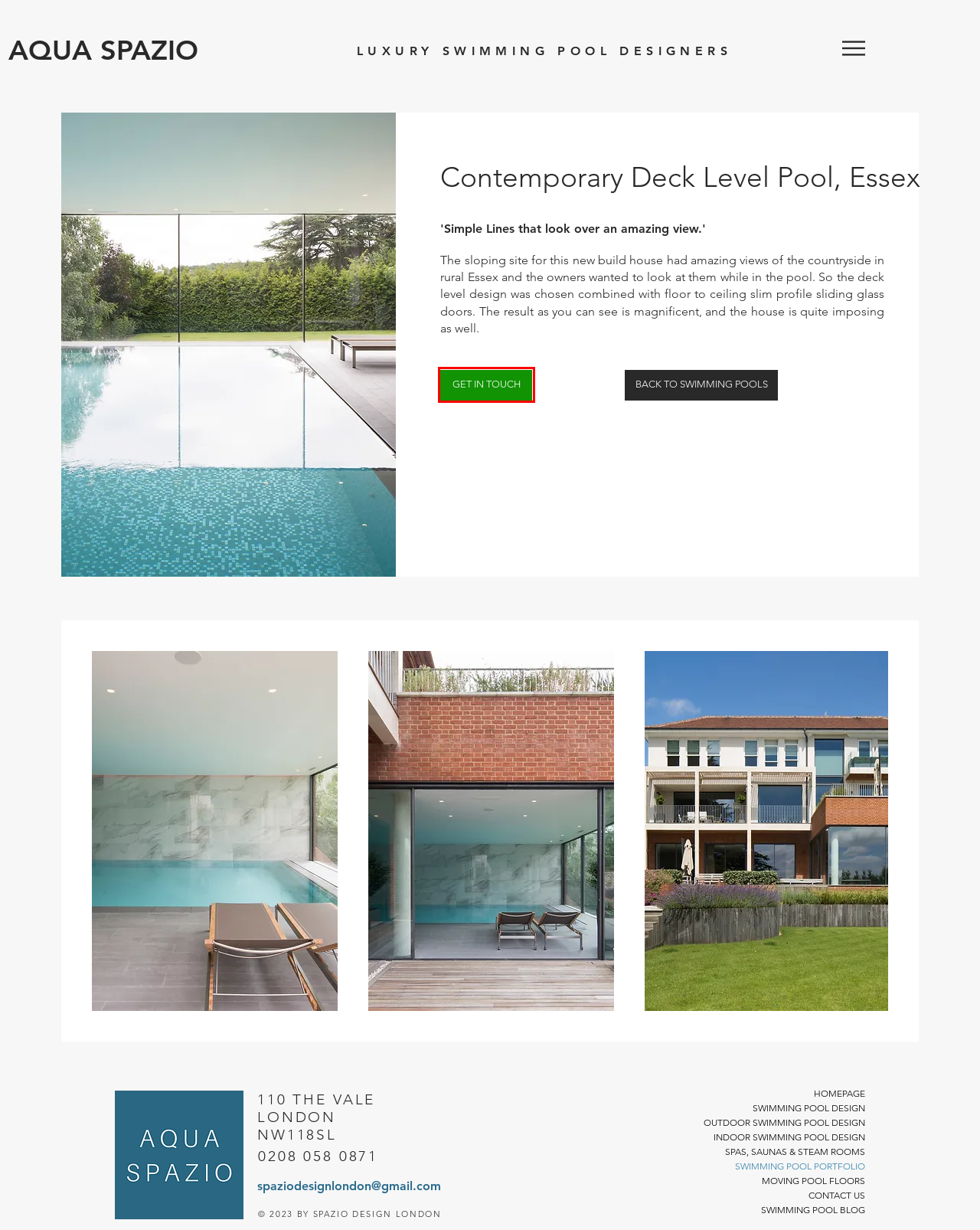You are presented with a screenshot of a webpage containing a red bounding box around a particular UI element. Select the best webpage description that matches the new webpage after clicking the element within the bounding box. Here are the candidates:
A. INDOOR SWIMMING POOL DESIGN | AQUA SPAZIO
B. MOVING POOL FLOORS | AQUA SPAZIO
C. OUTDOOR SWIMMING POOL DESIGN | AQUA SPAZIO
D. CONTACT US | AQUA SPAZIO
E. Swimming Pool Designer London | Aqua Spazio
F. BEST SWIMMING POOL DESIGN COMPANY | AQUA SPAZIO
G. SWIMMING POOL PORTFOLIO | AQUA SPAZIO
H. SWIMMING POOL BLOG | AQUA SPAZIO

D